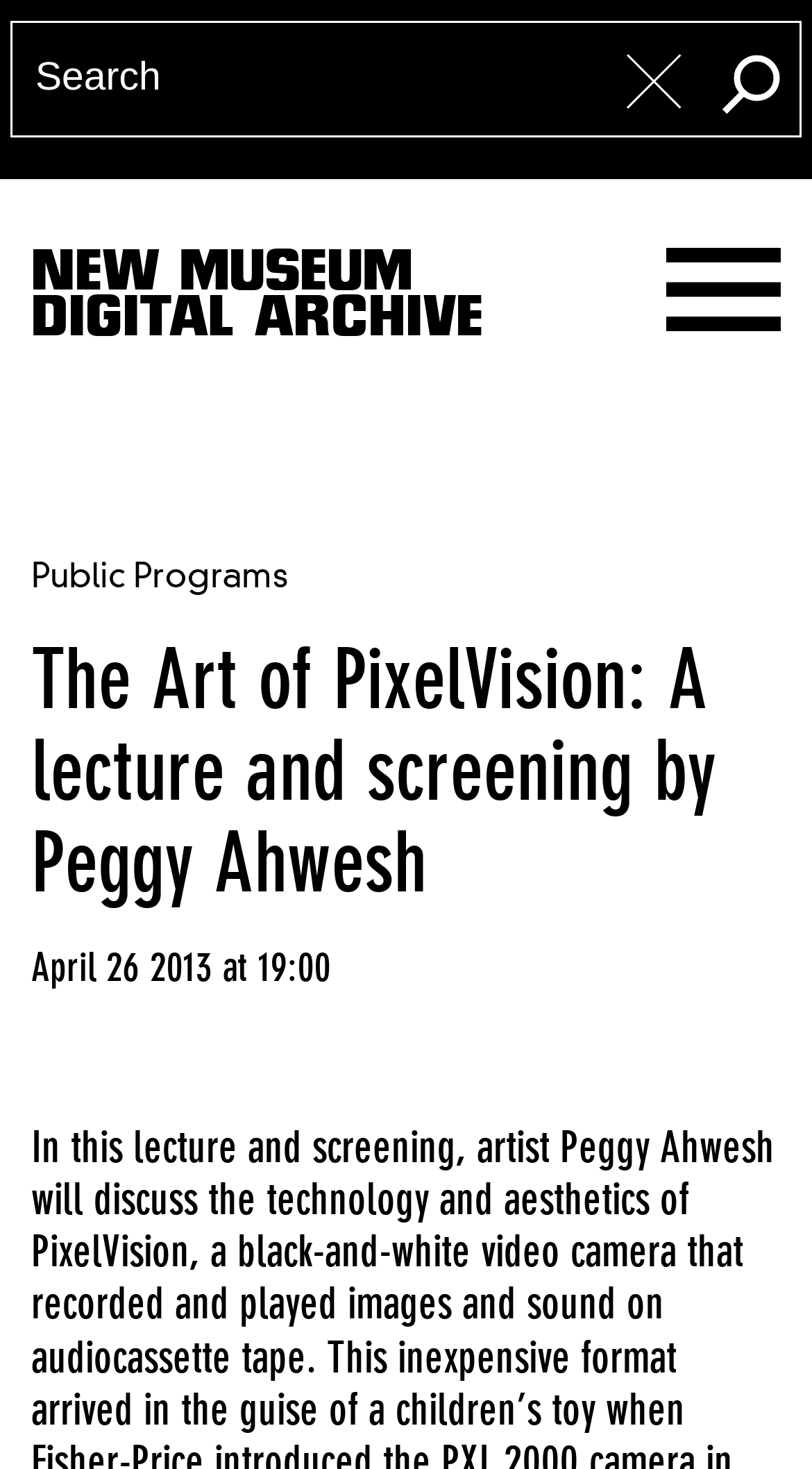Provide your answer to the question using just one word or phrase: What is the date of the event?

April 26 2013